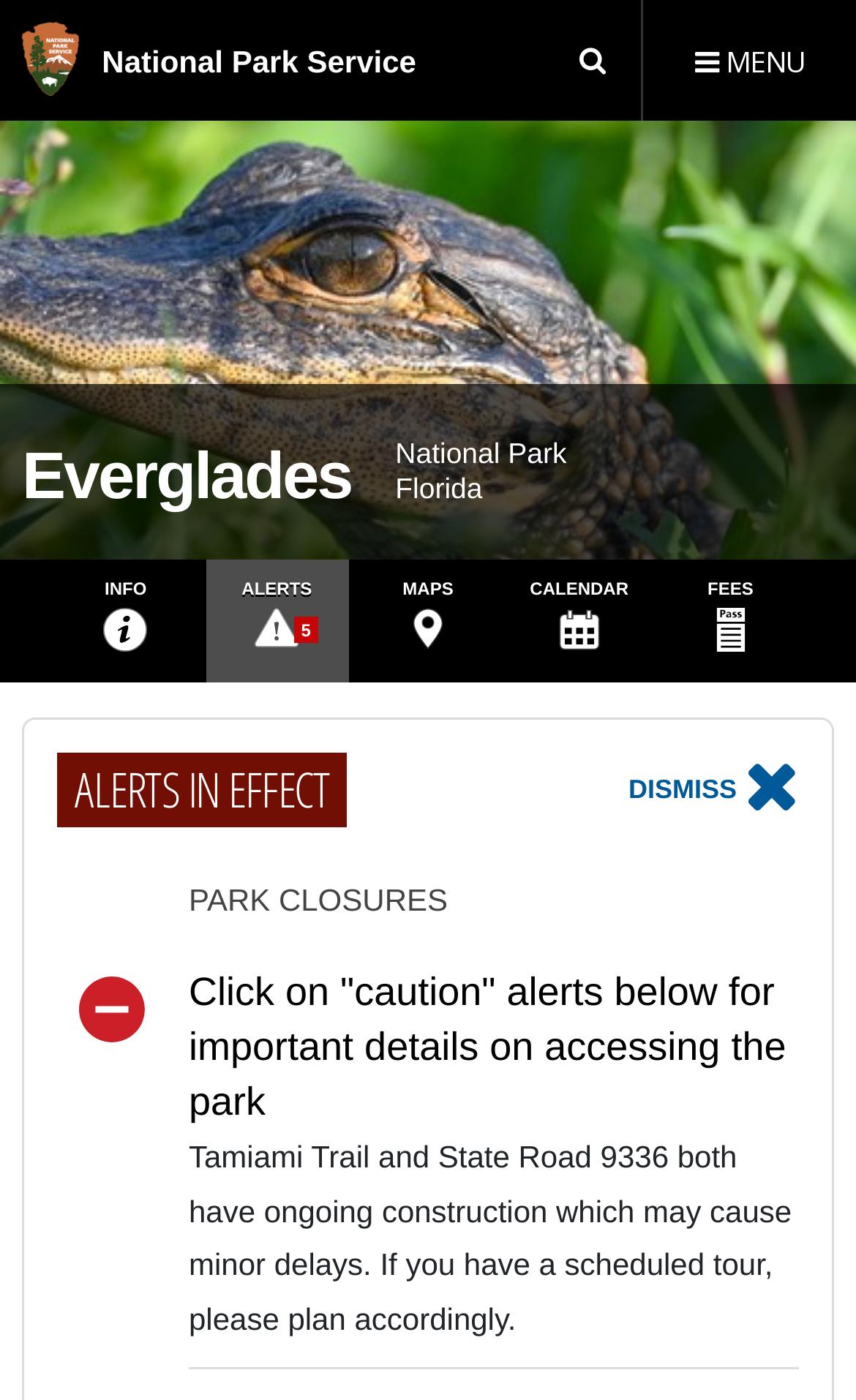Can you pinpoint the bounding box coordinates for the clickable element required for this instruction: "Check alerts"? The coordinates should be four float numbers between 0 and 1, i.e., [left, top, right, bottom].

[0.24, 0.4, 0.407, 0.487]